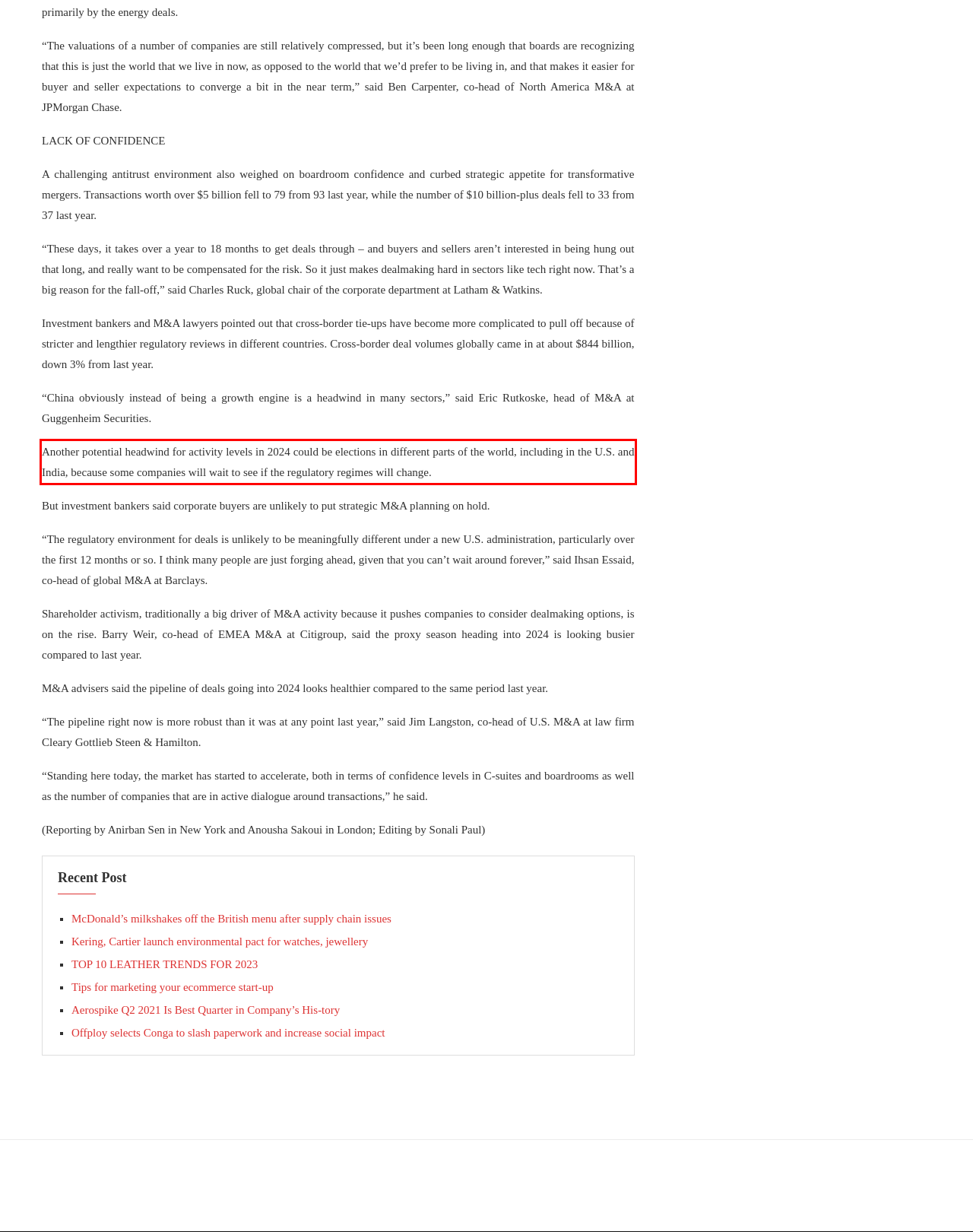Extract and provide the text found inside the red rectangle in the screenshot of the webpage.

Another potential headwind for activity levels in 2024 could be elections in different parts of the world, including in the U.S. and India, because some companies will wait to see if the regulatory regimes will change.